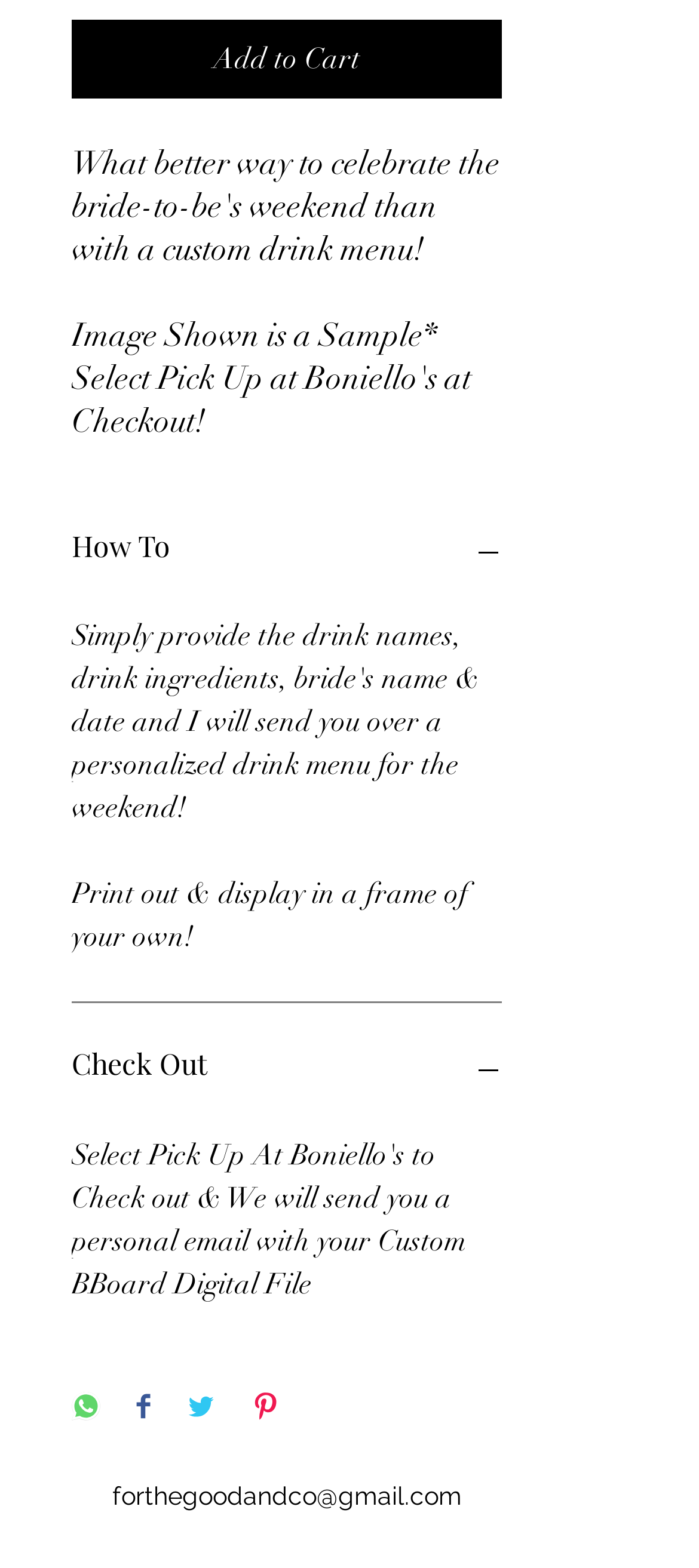Answer the following query with a single word or phrase:
How many social media sharing options are available?

4